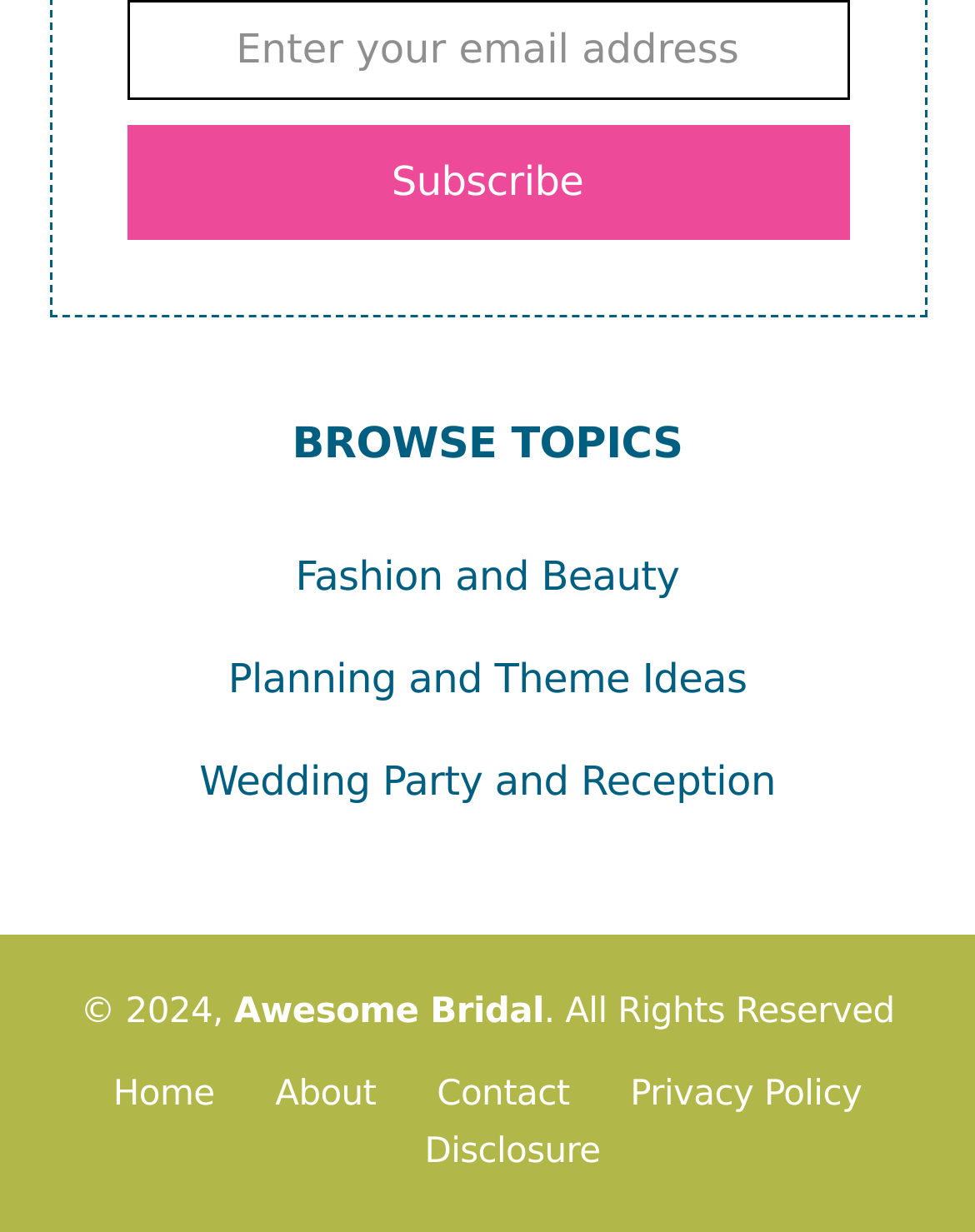How many links are available in the footer menu?
Please look at the screenshot and answer in one word or a short phrase.

5